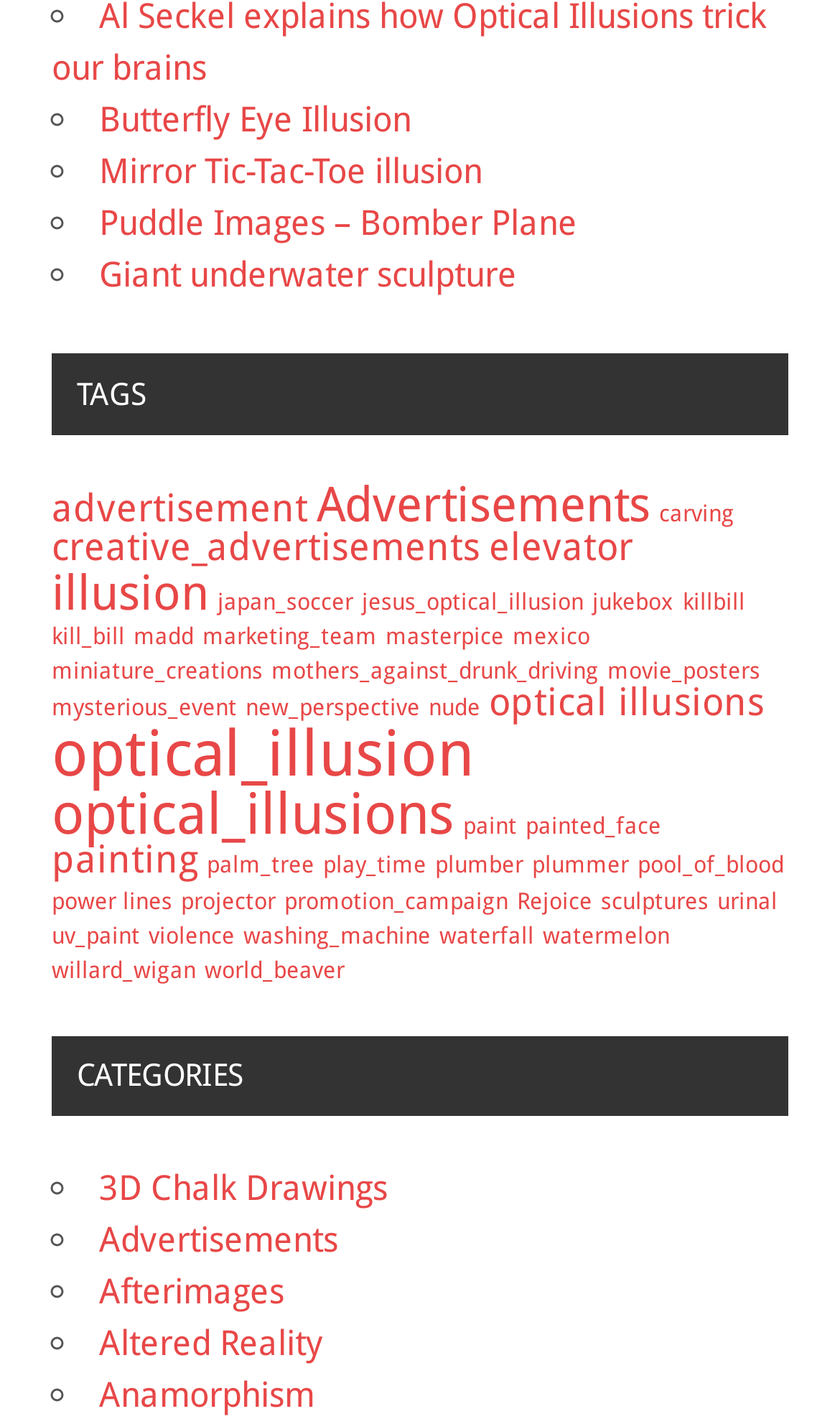Using the webpage screenshot, find the UI element described by Puddle Images – Bomber Plane. Provide the bounding box coordinates in the format (top-left x, top-left y, bottom-right x, bottom-right y), ensuring all values are floating point numbers between 0 and 1.

[0.118, 0.143, 0.687, 0.171]